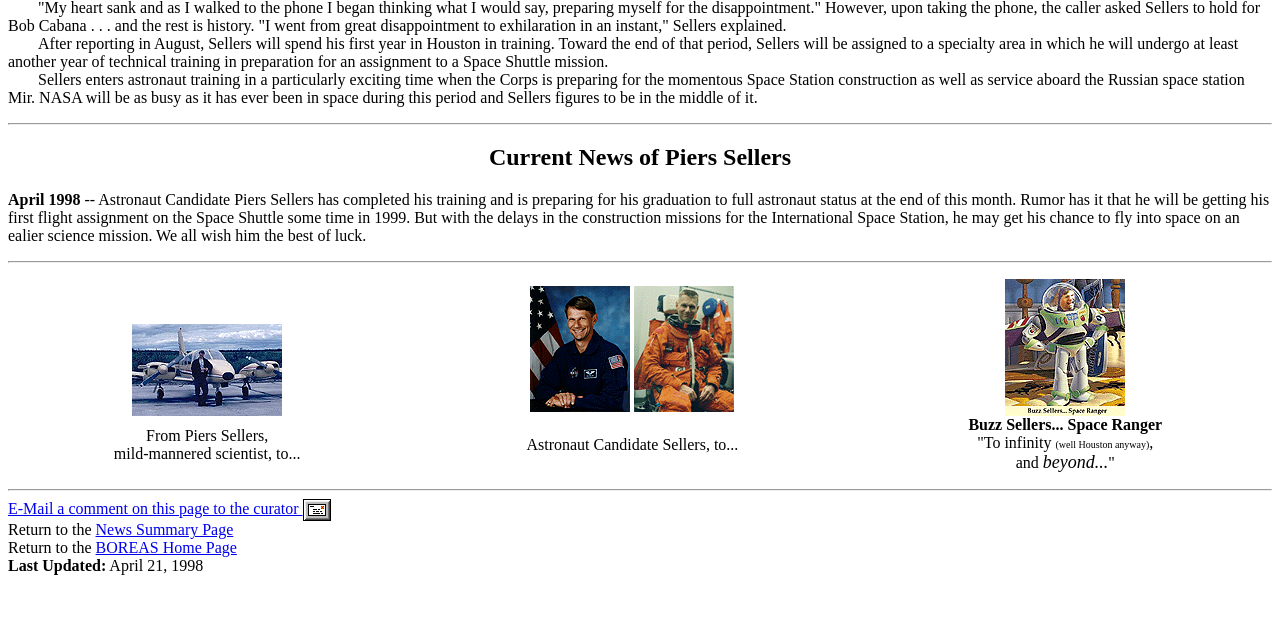Find the coordinates for the bounding box of the element with this description: "BOREAS Home Page".

[0.075, 0.843, 0.185, 0.869]